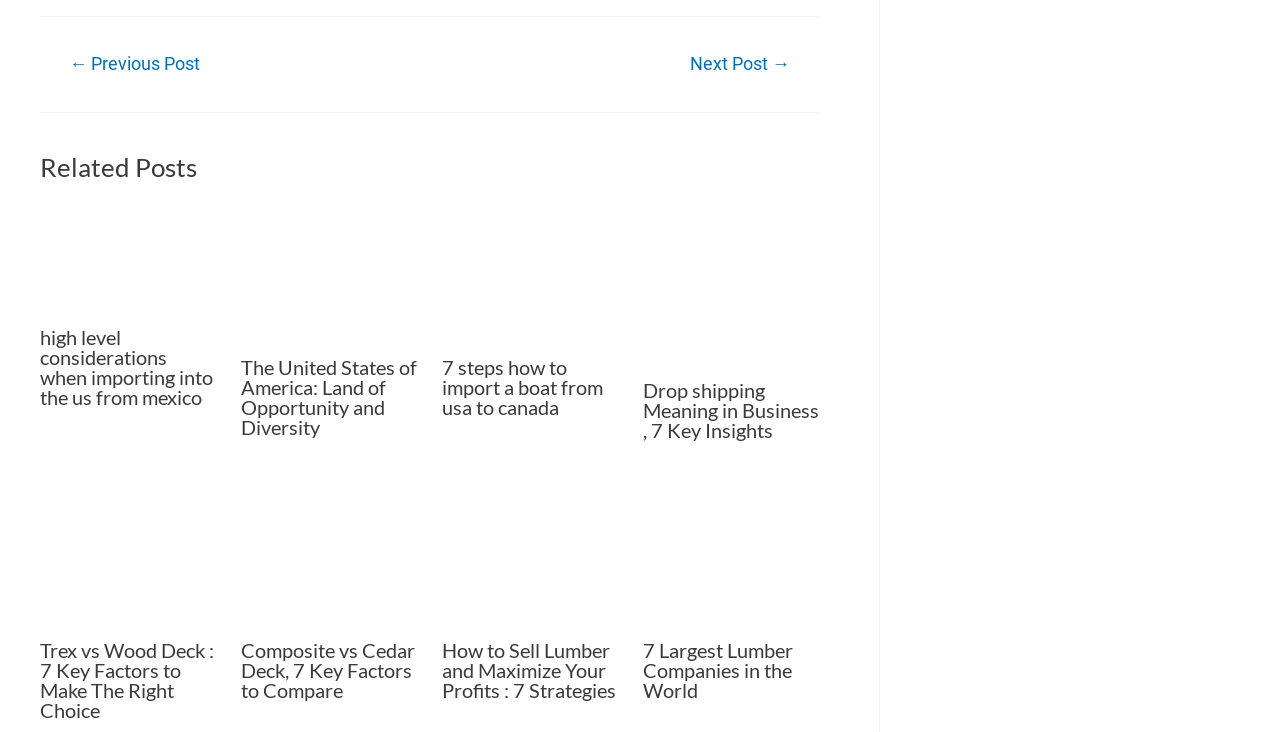Identify the bounding box coordinates for the region of the element that should be clicked to carry out the instruction: "View the image of 'The United States of America'". The bounding box coordinates should be four float numbers between 0 and 1, i.e., [left, top, right, bottom].

[0.188, 0.304, 0.326, 0.464]